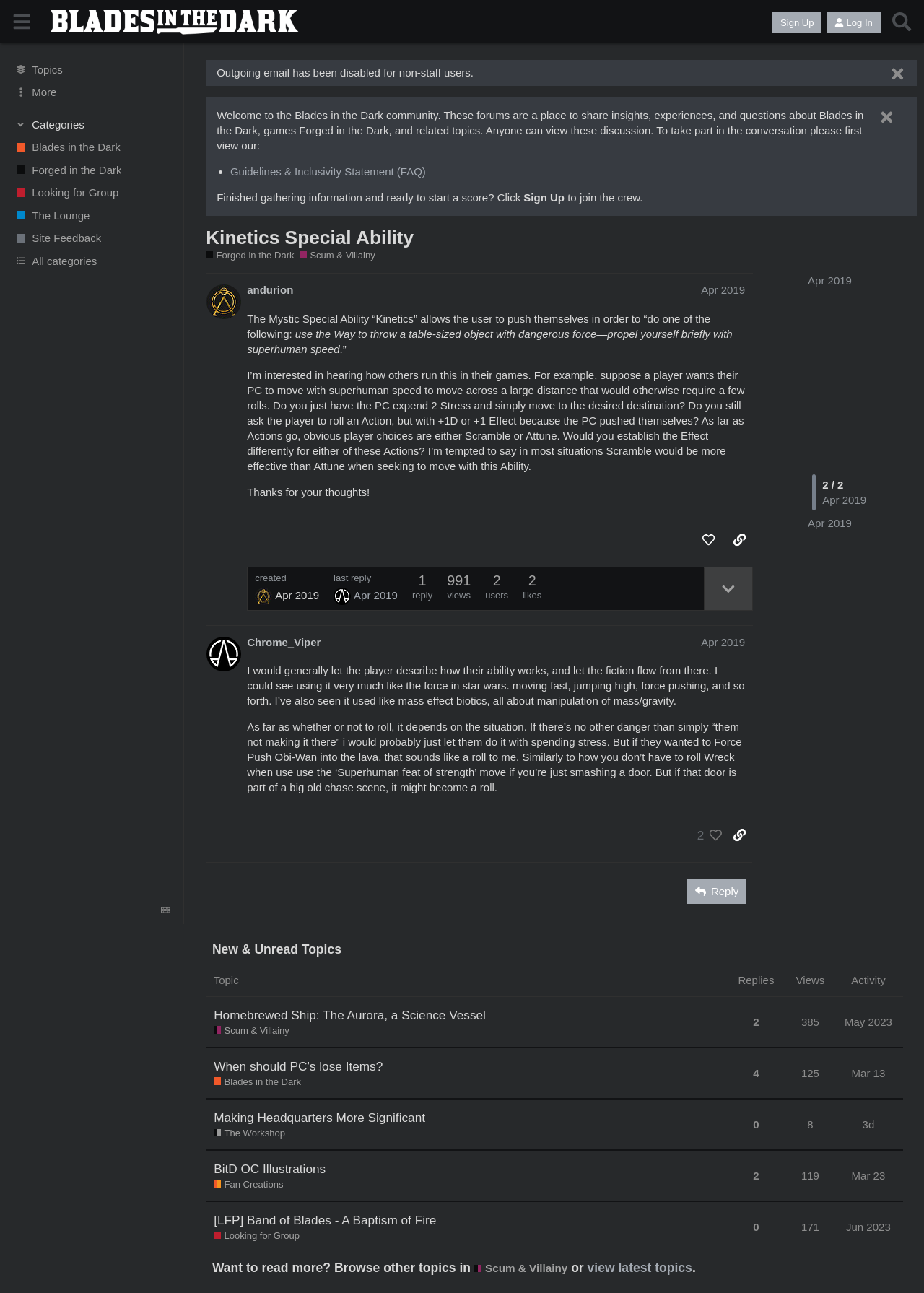What is the name of the special ability being discussed?
Answer the question with a thorough and detailed explanation.

I found the heading 'Kinetics Special Ability' which suggests that the special ability being discussed is called Kinetics.